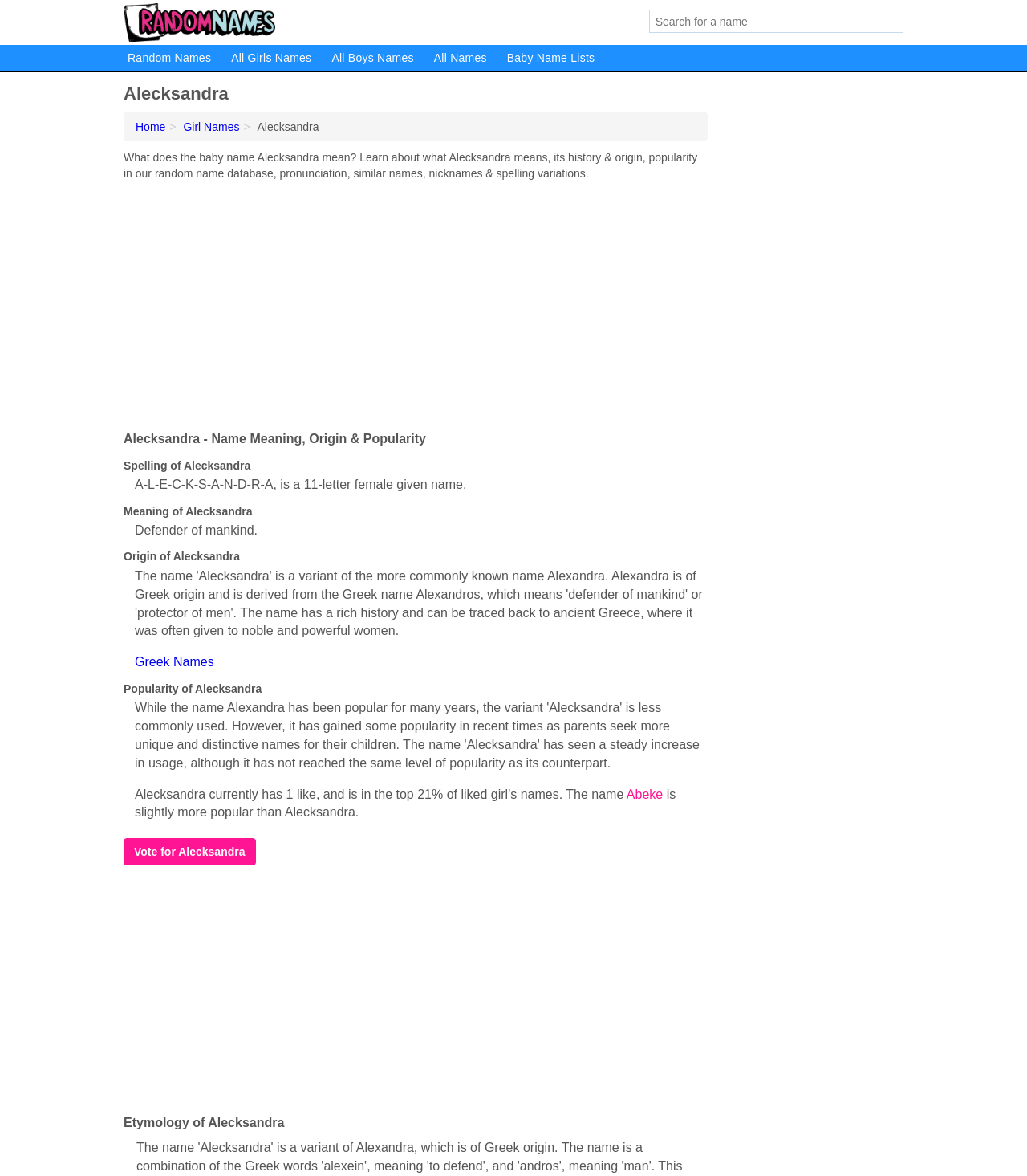Highlight the bounding box coordinates of the region I should click on to meet the following instruction: "Search for a name".

[0.632, 0.008, 0.88, 0.028]